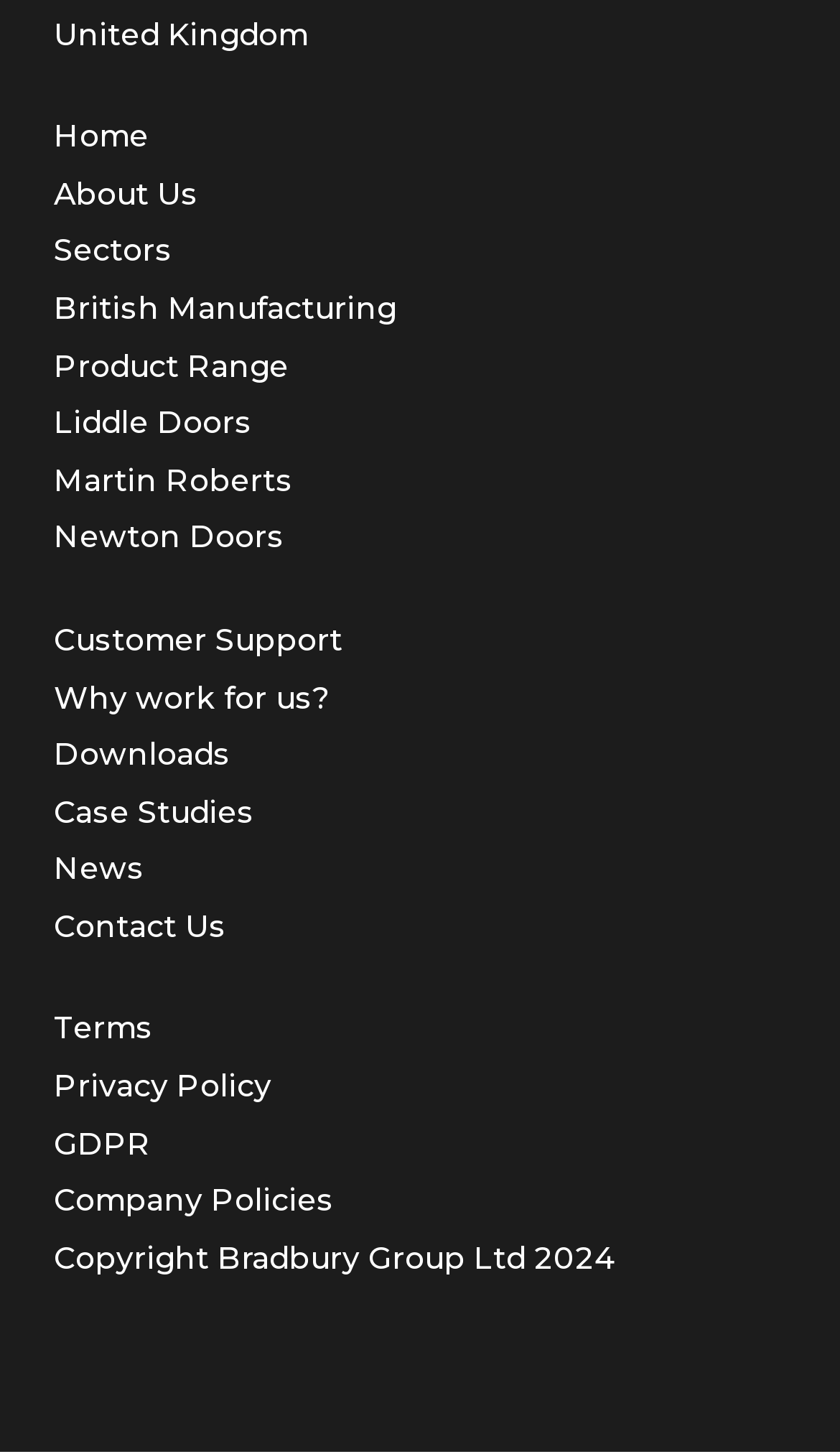Pinpoint the bounding box coordinates of the element you need to click to execute the following instruction: "Read the Terms". The bounding box should be represented by four float numbers between 0 and 1, in the format [left, top, right, bottom].

[0.064, 0.694, 0.182, 0.721]